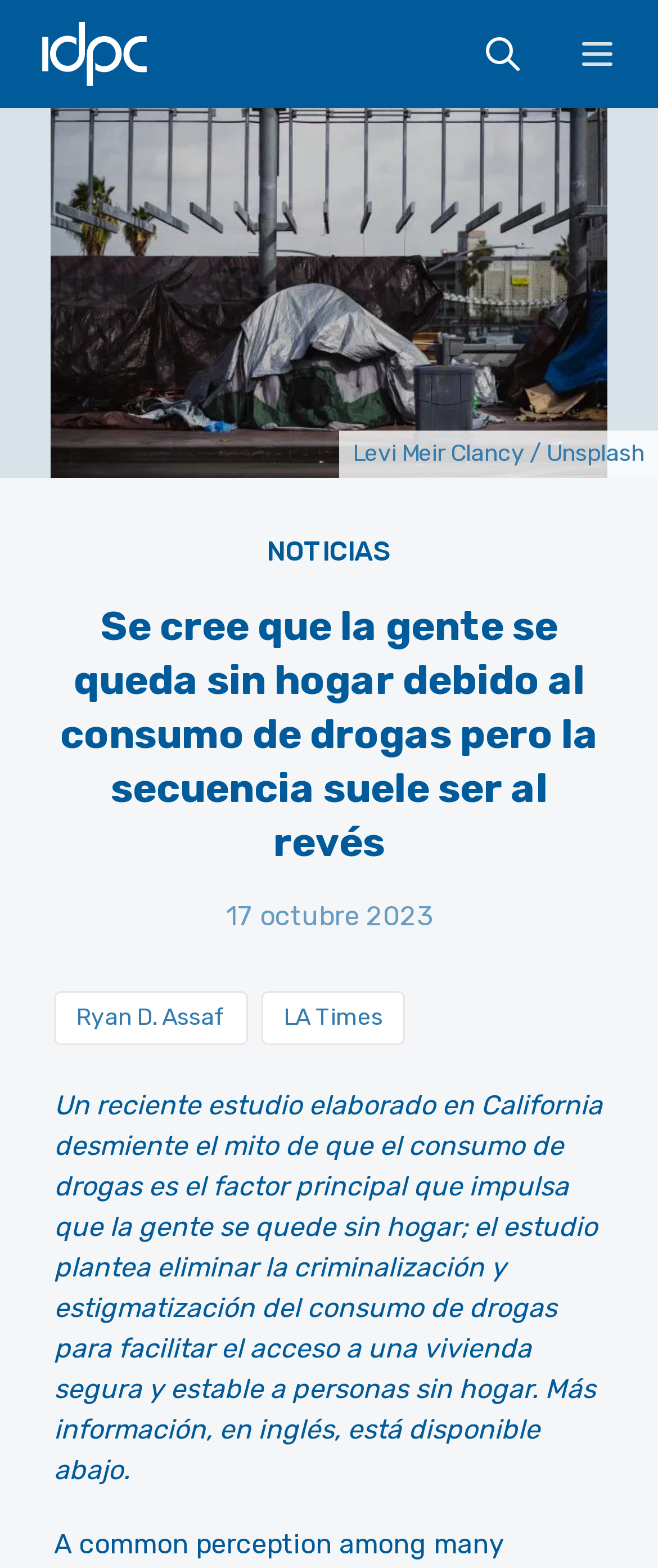Determine the bounding box for the described HTML element: "Home". Ensure the coordinates are four float numbers between 0 and 1 in the format [left, top, right, bottom].

None